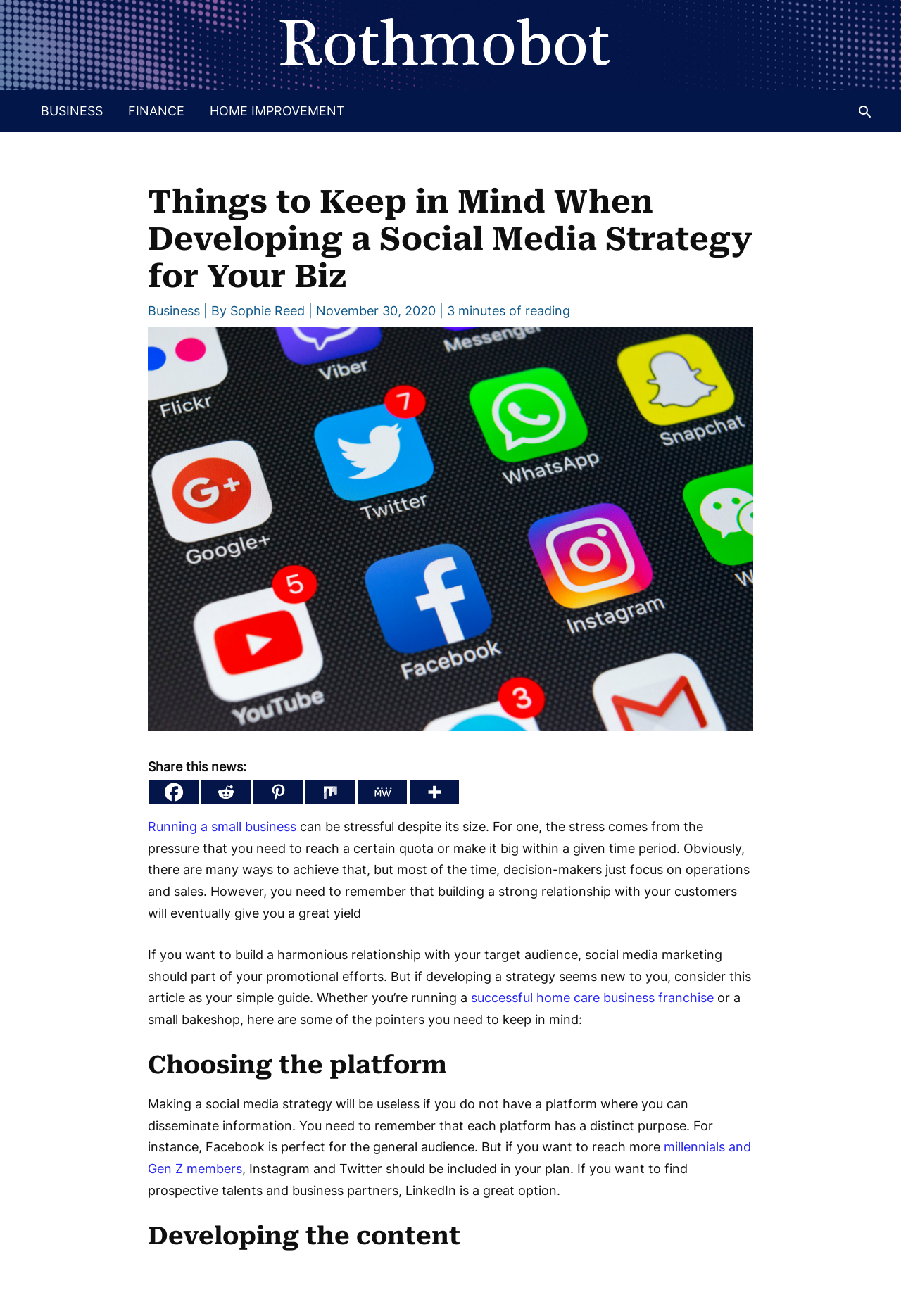What is the author of this article?
Ensure your answer is thorough and detailed.

The author of this article is mentioned in the header section of the webpage, specifically in the 'By' section, which states 'By Sophie Reed'.